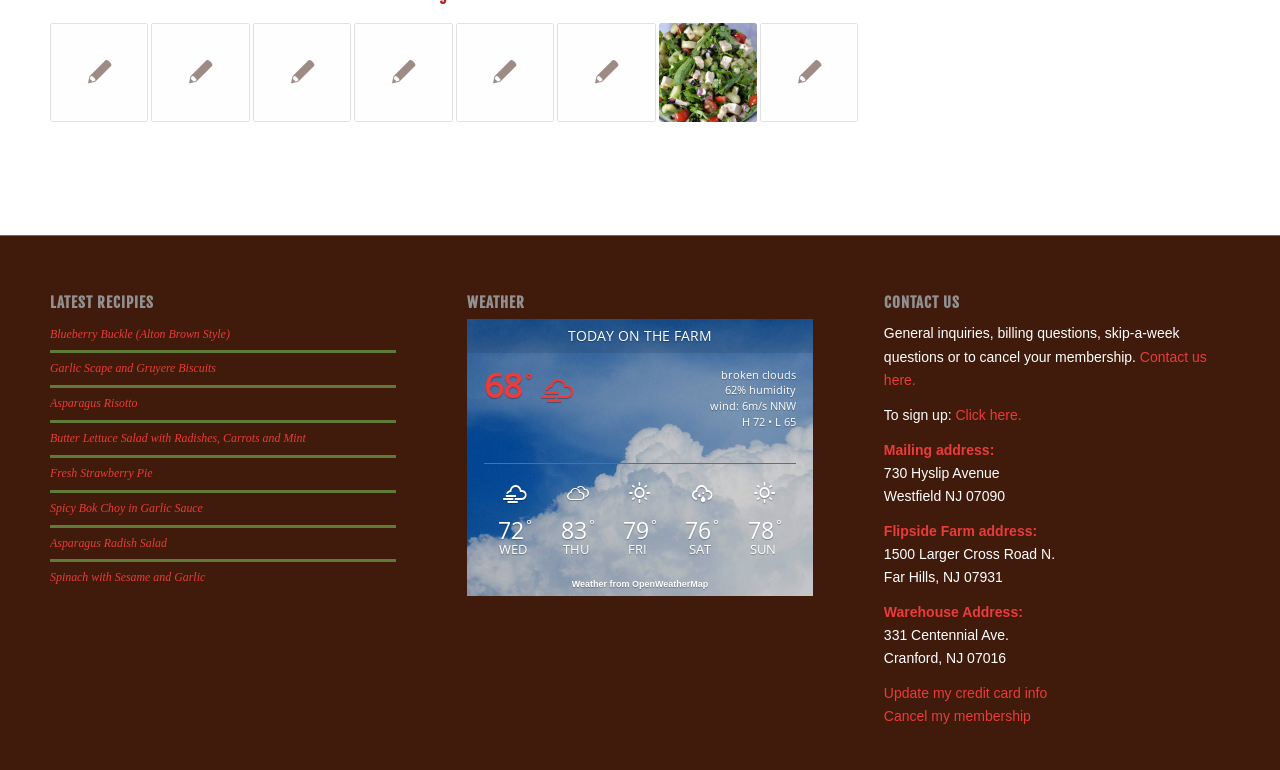Answer the question with a single word or phrase: 
How can I contact the farm?

Through email or mail